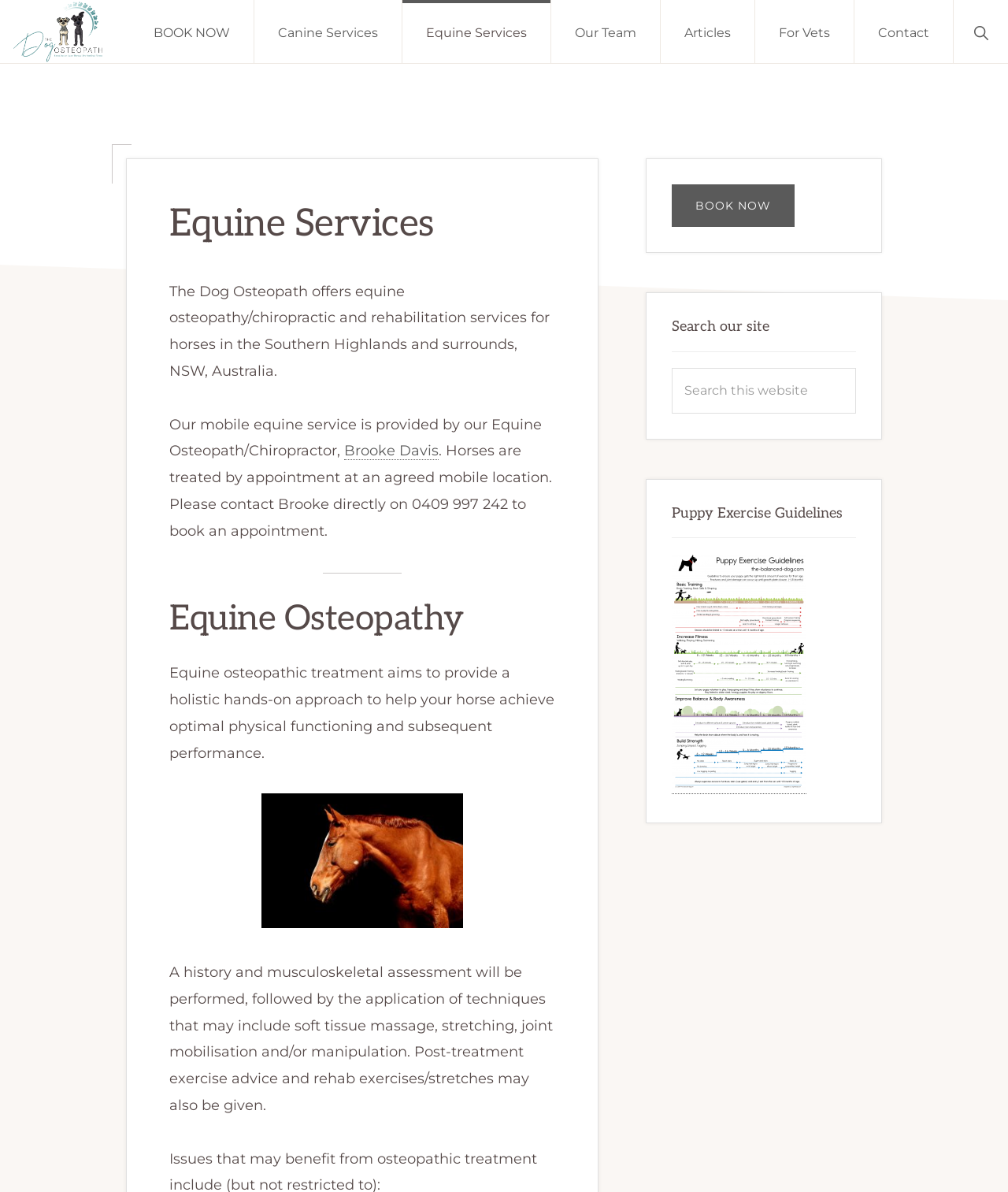Determine the coordinates of the bounding box for the clickable area needed to execute this instruction: "Click the 'BOOK NOW' button".

[0.129, 0.0, 0.252, 0.053]